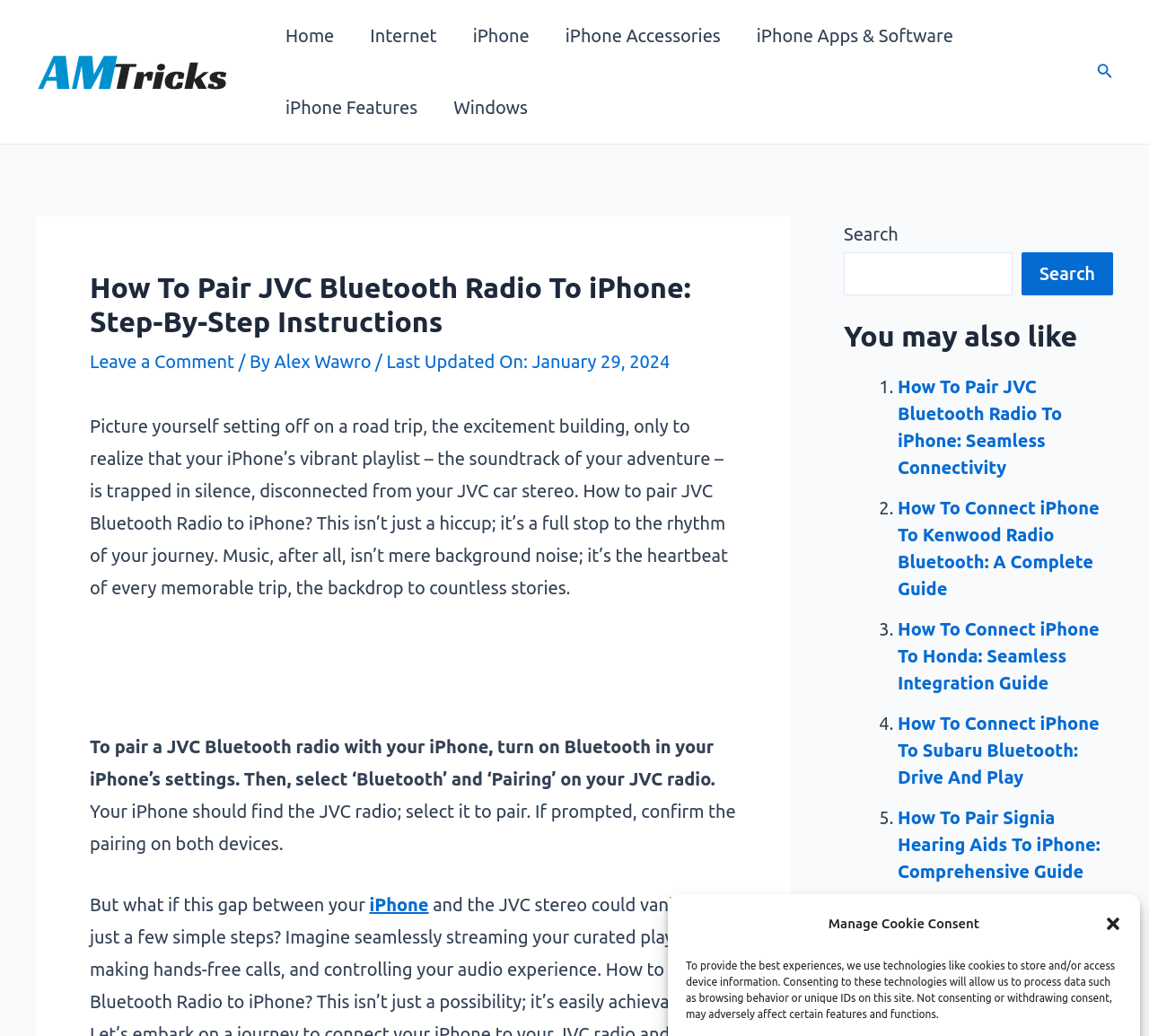How many related articles are listed at the bottom of the webpage?
Please use the image to provide a one-word or short phrase answer.

6